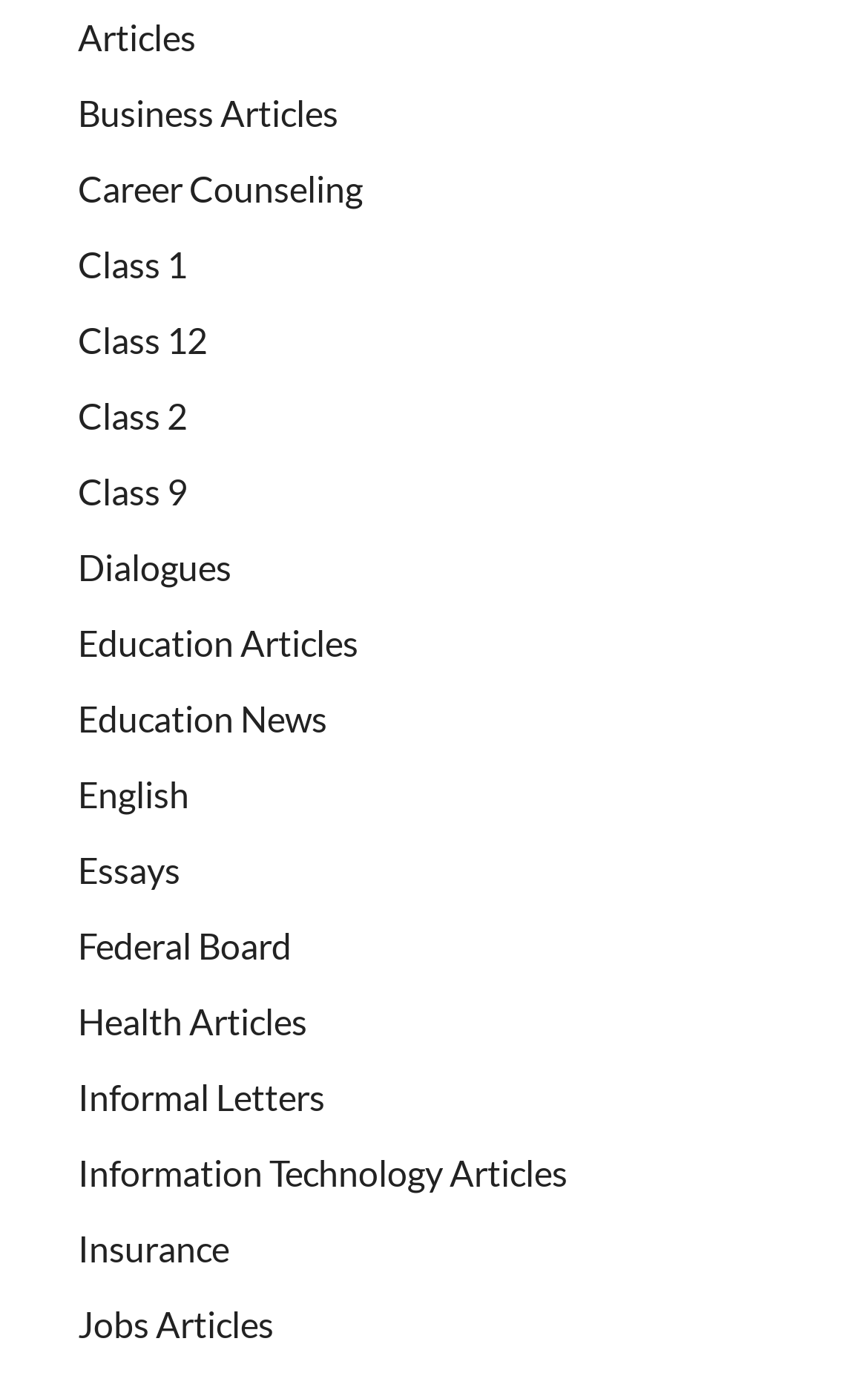Indicate the bounding box coordinates of the element that must be clicked to execute the instruction: "get nfl bahis ipuçları". The coordinates should be given as four float numbers between 0 and 1, i.e., [left, top, right, bottom].

None